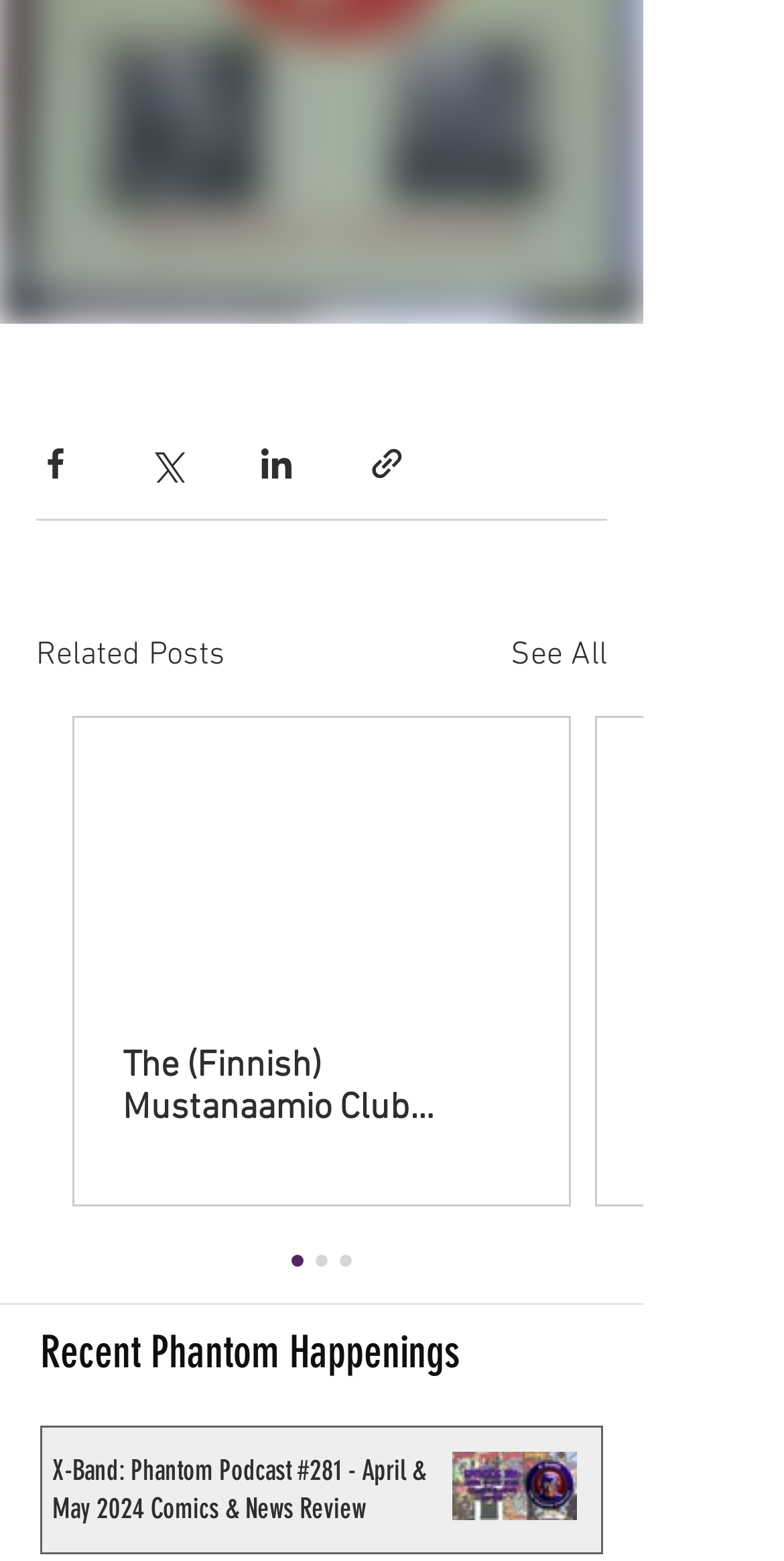Kindly respond to the following question with a single word or a brief phrase: 
What is the title of the first related post?

Not available